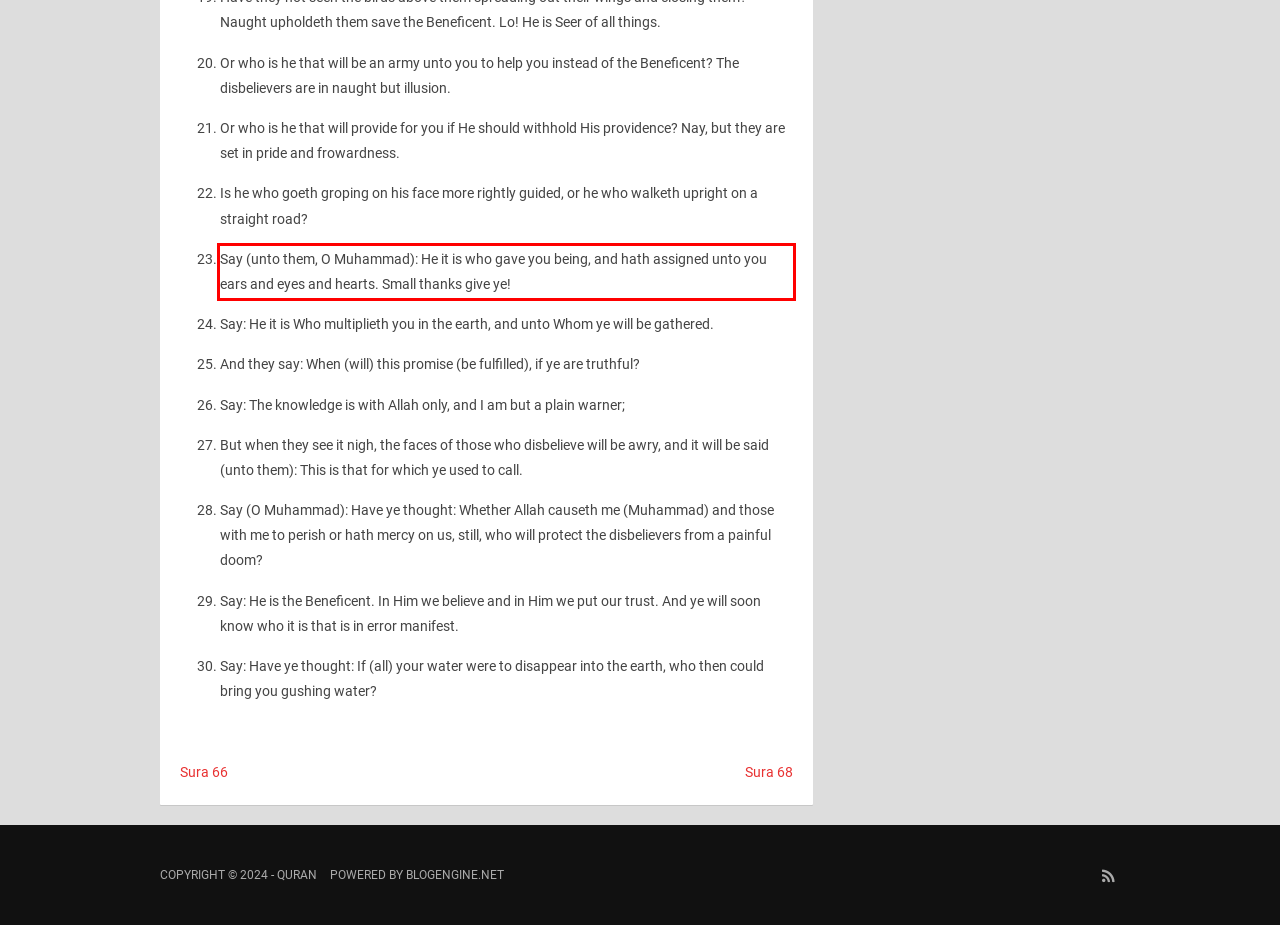View the screenshot of the webpage and identify the UI element surrounded by a red bounding box. Extract the text contained within this red bounding box.

Say (unto them, O Muhammad): He it is who gave you being, and hath assigned unto you ears and eyes and hearts. Small thanks give ye!